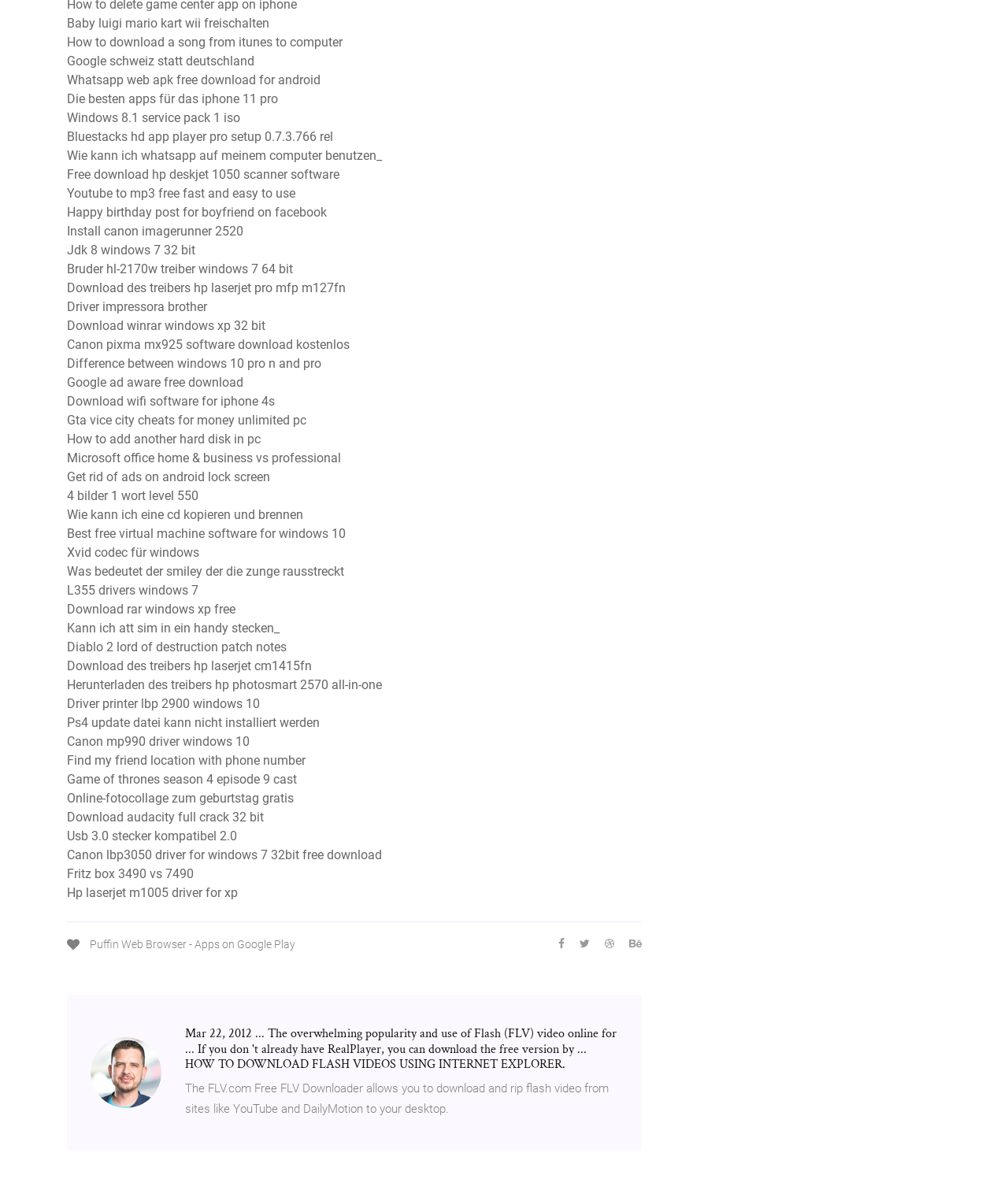Give a concise answer of one word or phrase to the question: 
What is the purpose of the FLV.com Free FLV Downloader?

To download and rip flash video